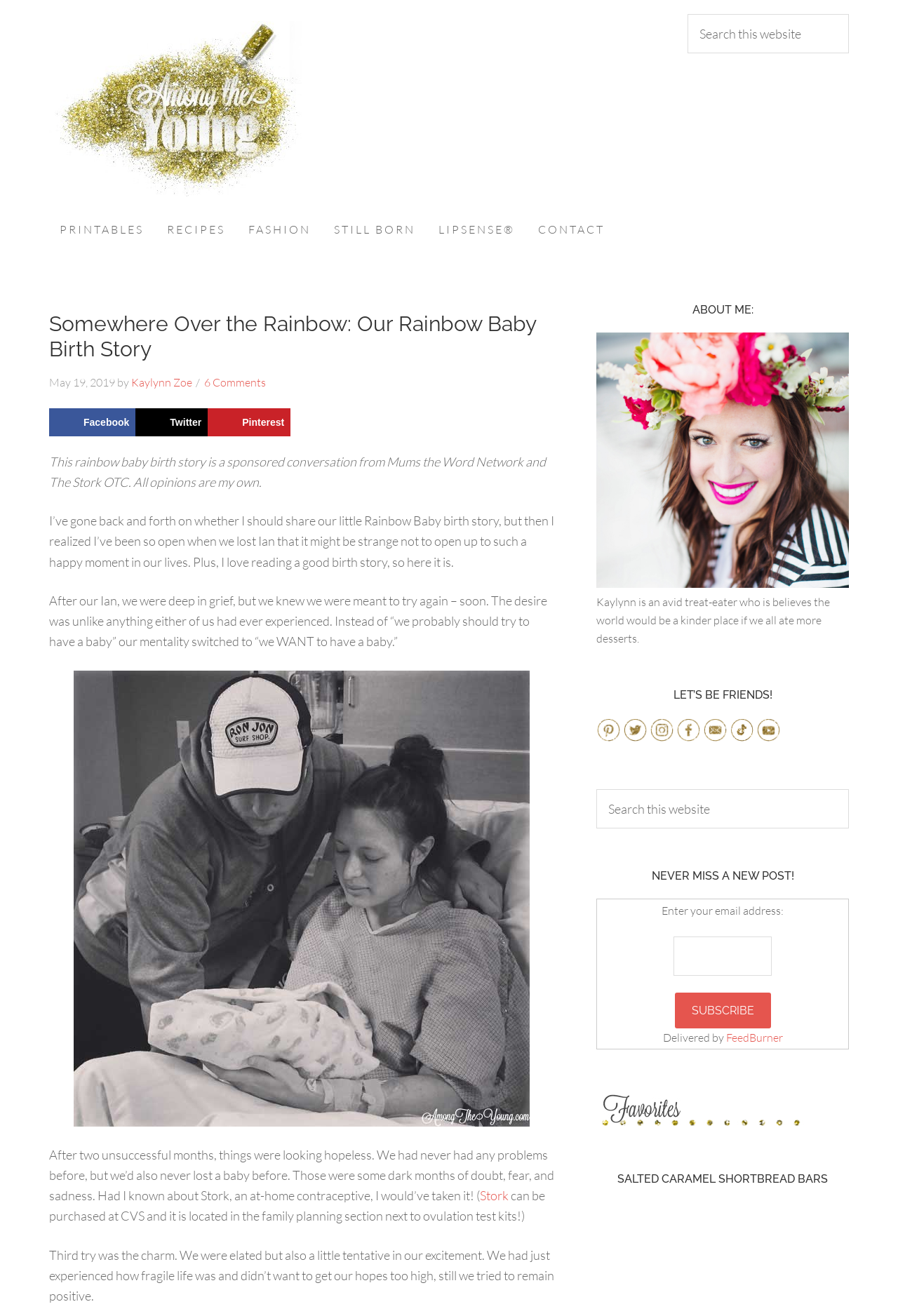Provide the bounding box coordinates of the HTML element described as: "parent_node: ABOUT ME: title="About me:"". The bounding box coordinates should be four float numbers between 0 and 1, i.e., [left, top, right, bottom].

[0.664, 0.438, 0.945, 0.449]